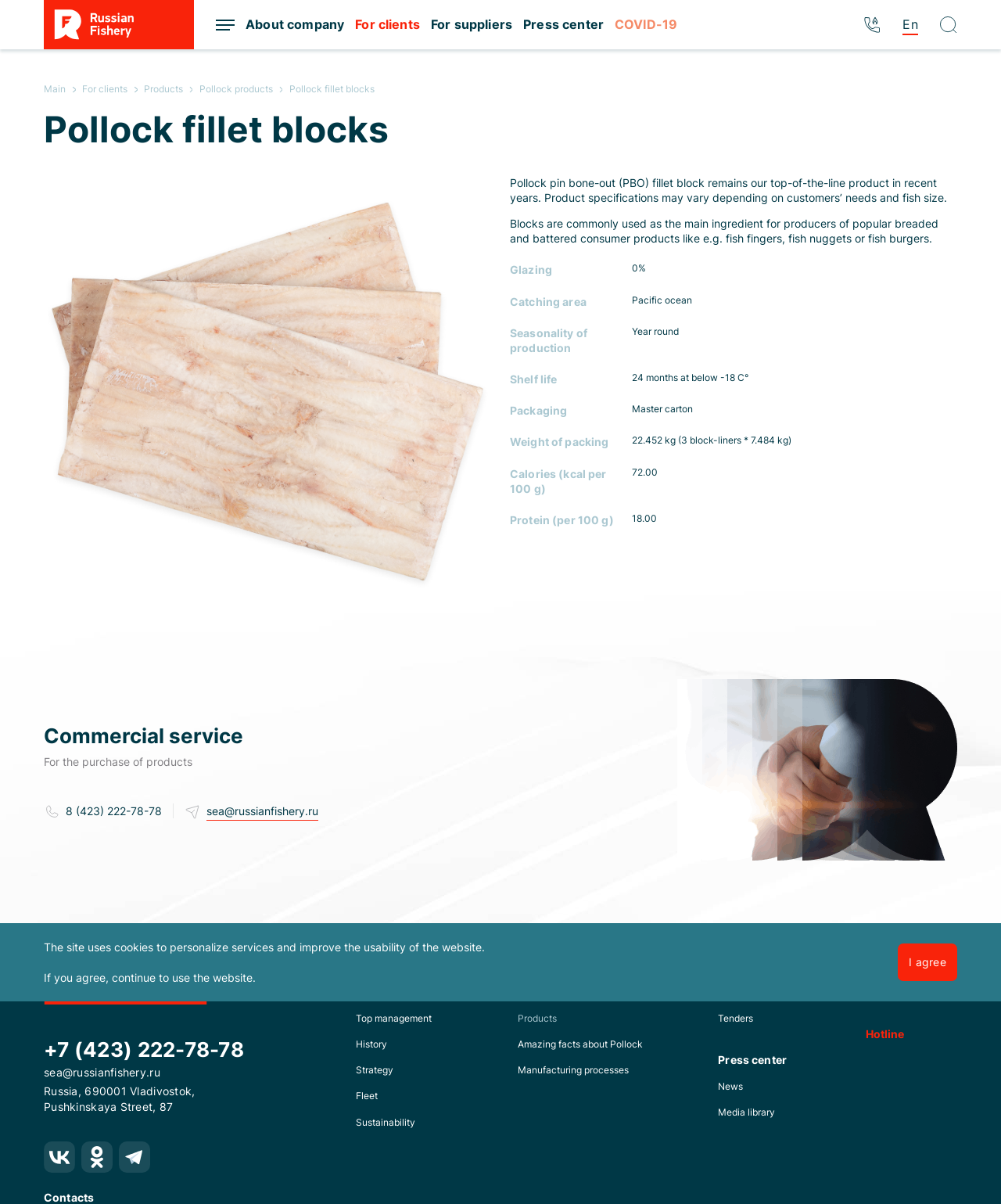Please identify the bounding box coordinates of the element that needs to be clicked to execute the following command: "Go to About company". Provide the bounding box using four float numbers between 0 and 1, formatted as [left, top, right, bottom].

[0.24, 0.0, 0.349, 0.041]